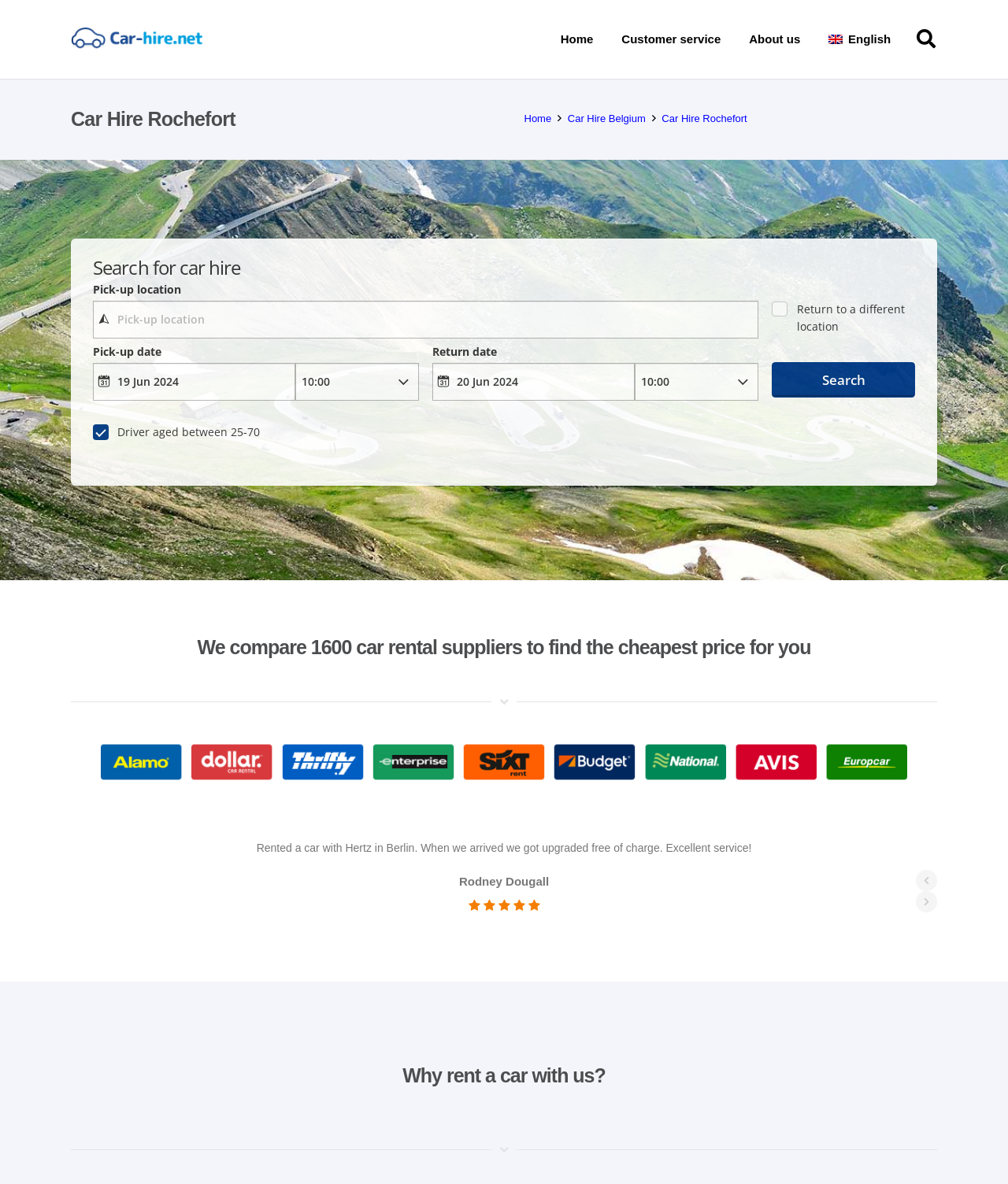What is the name of the person who wrote a review?
Please answer the question with as much detail and depth as you can.

The webpage has a review from a person named Rodney Dougall, who wrote about their experience renting a car with Hertz in Berlin.